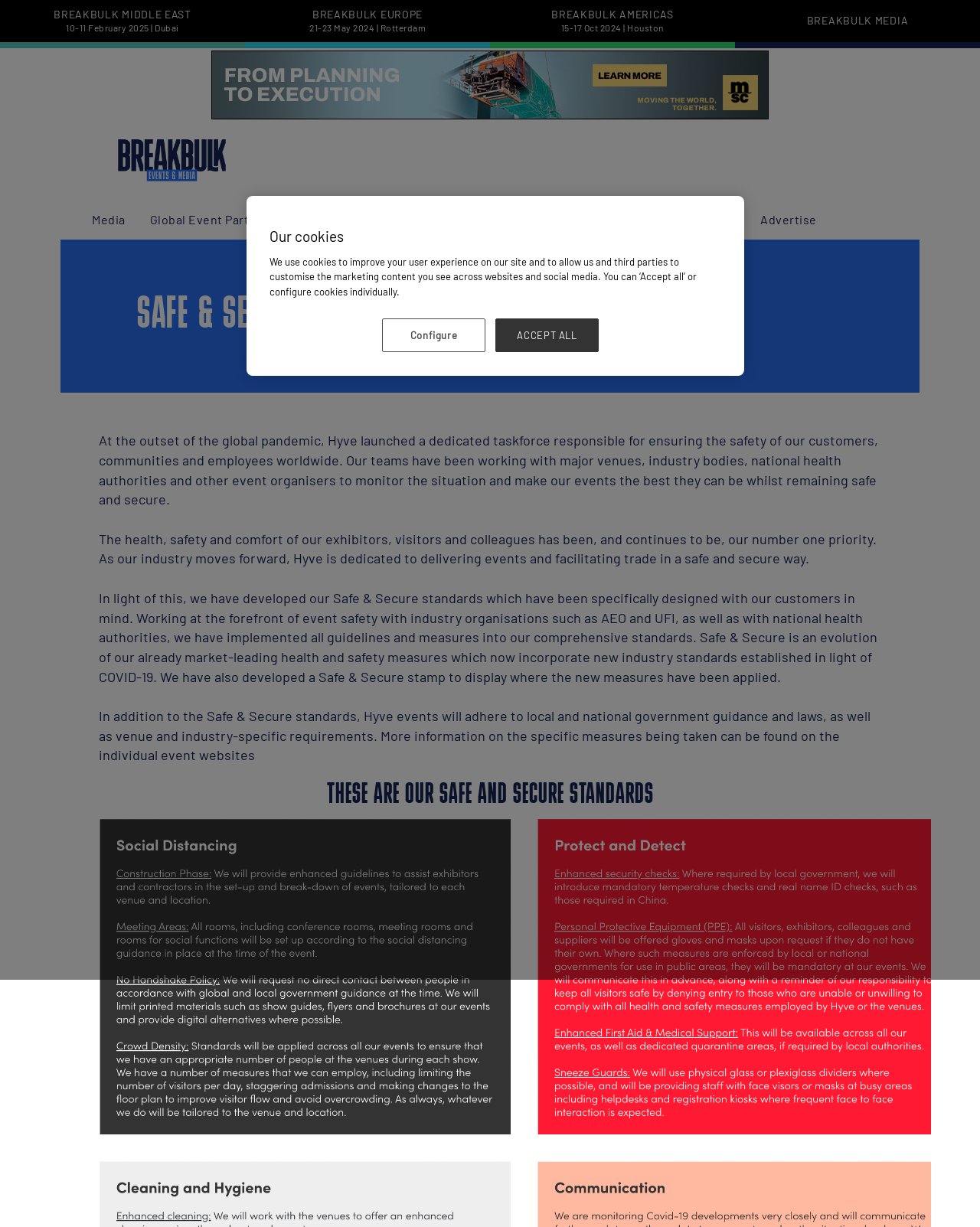Please answer the following question using a single word or phrase: How many regions are there on the webpage?

5